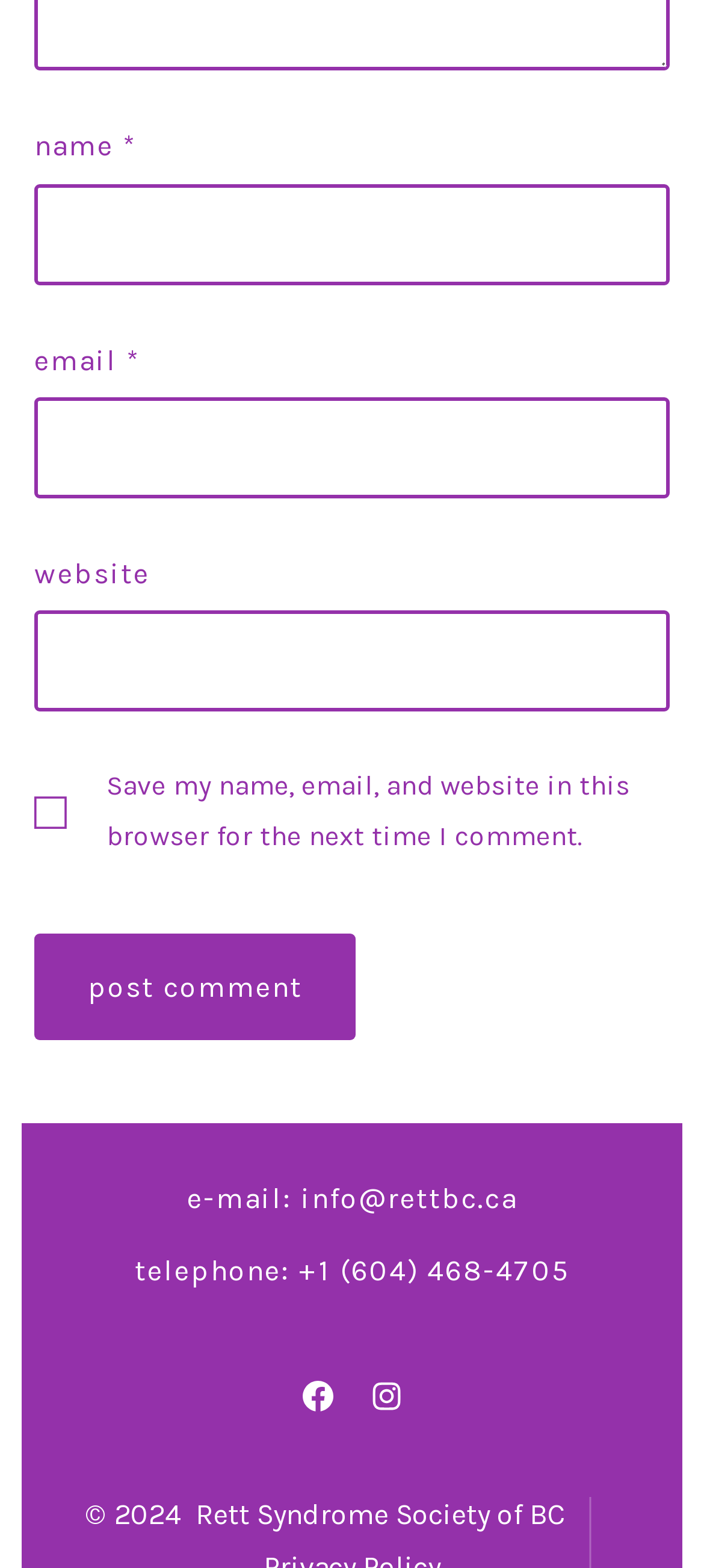Please respond in a single word or phrase: 
What is the purpose of the 'name' field?

To enter user's name